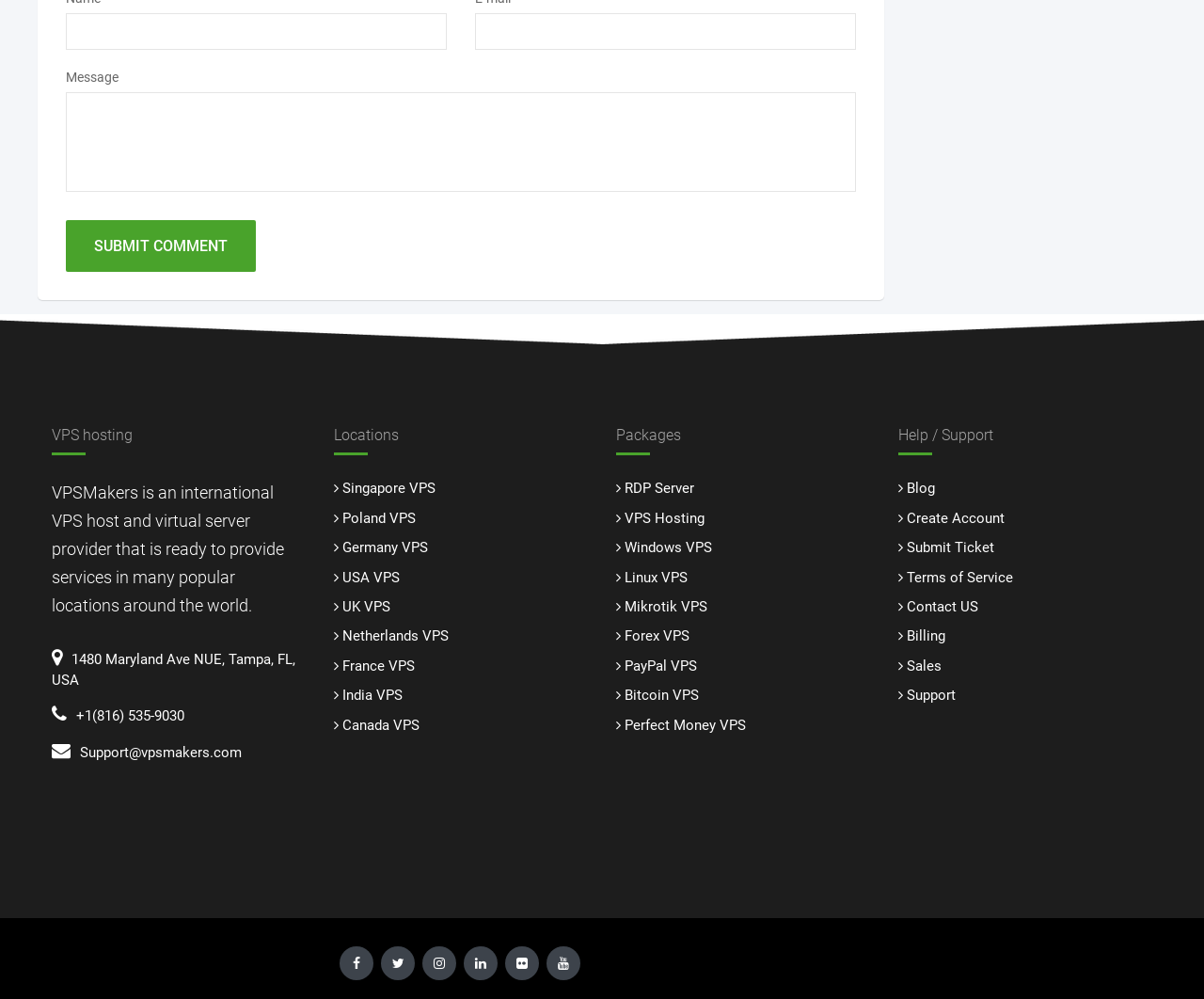Locate the bounding box coordinates of the area to click to fulfill this instruction: "Contact us". The bounding box should be presented as four float numbers between 0 and 1, in the order [left, top, right, bottom].

[0.753, 0.599, 0.812, 0.616]